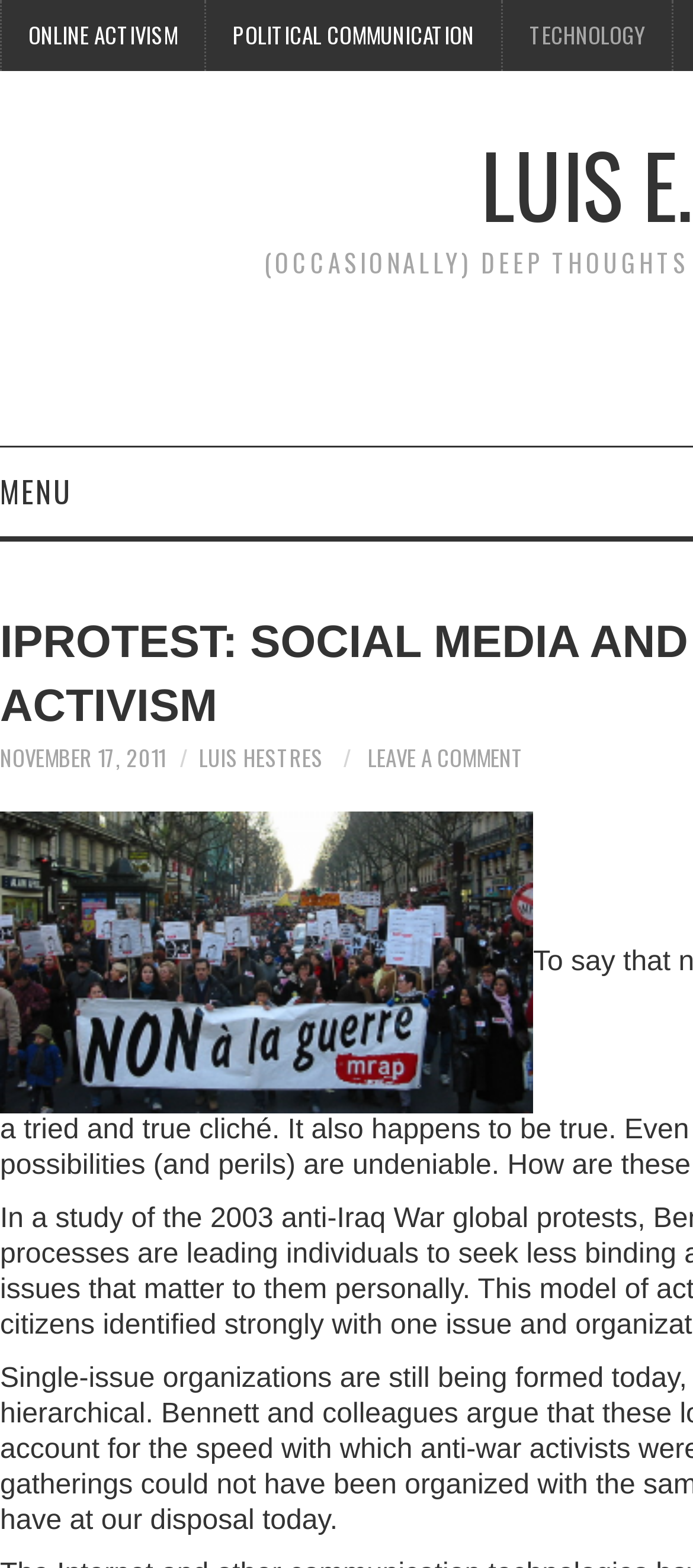Find the bounding box coordinates of the clickable area that will achieve the following instruction: "Click on ONLINE ACTIVISM".

[0.003, 0.0, 0.295, 0.045]